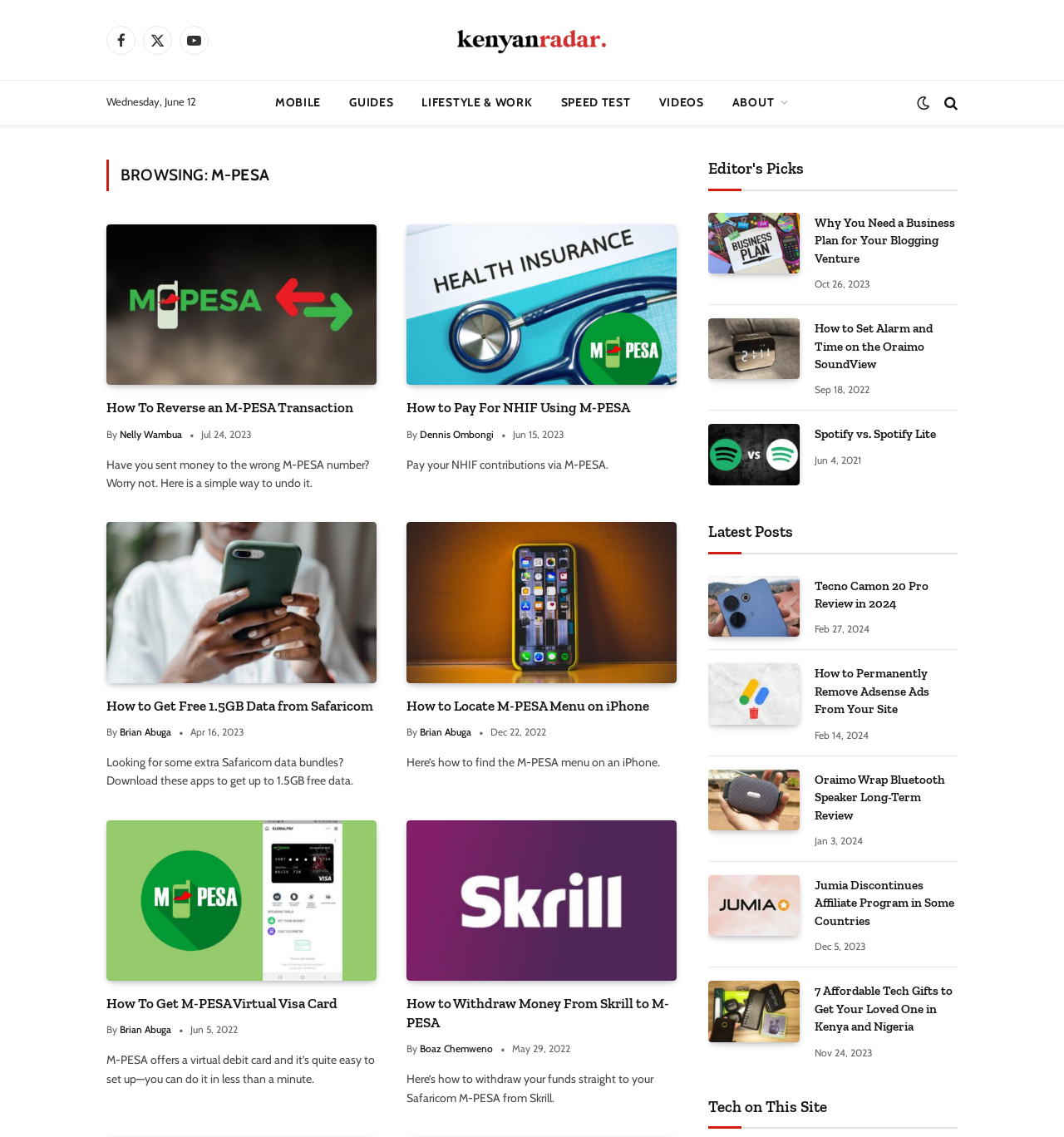Use the information in the screenshot to answer the question comprehensively: Who wrote the third article?

The third article was written by 'Brian Abuga' as indicated by the link element with the text 'Brian Abuga' below the heading of the third article.